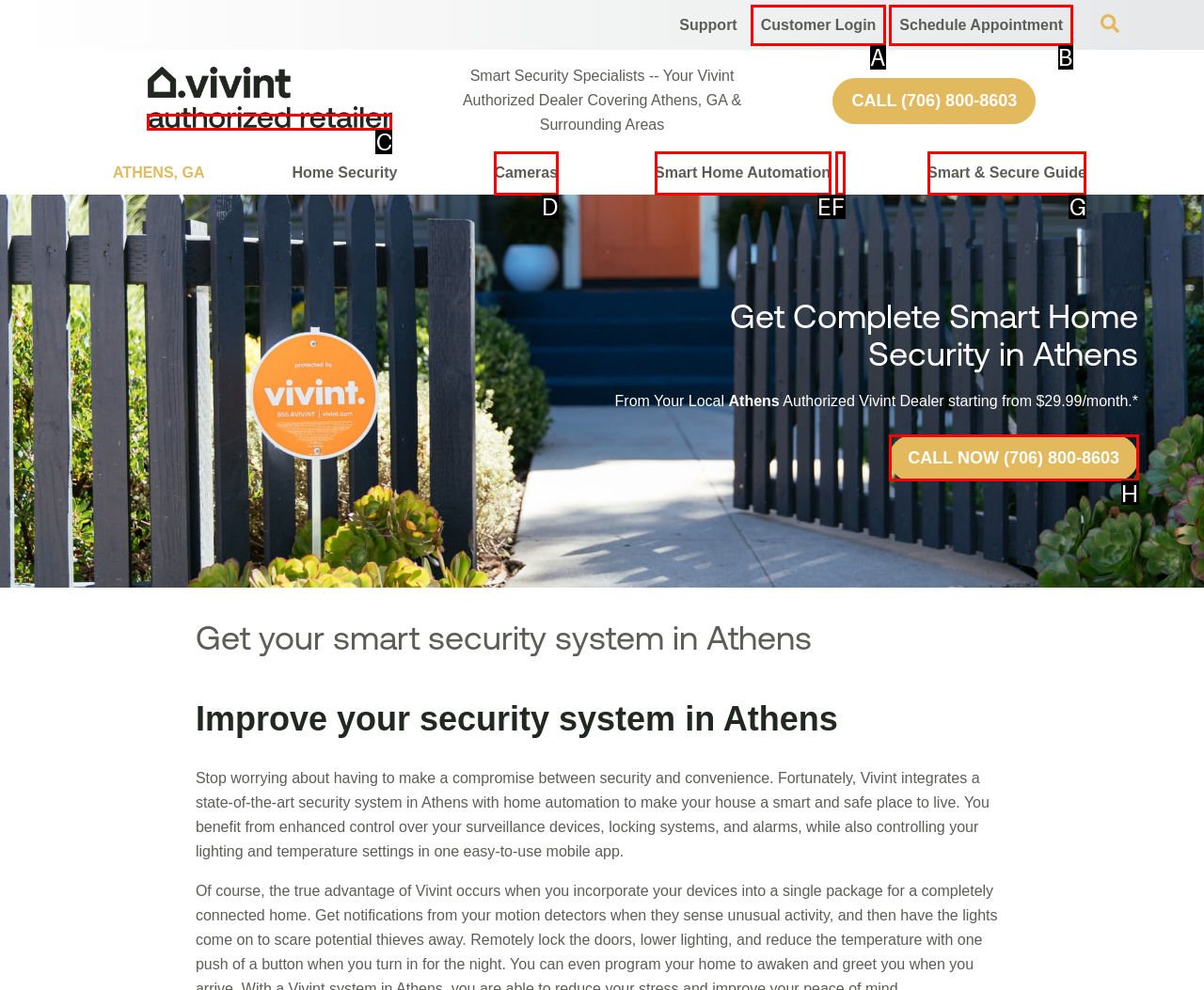Tell me the letter of the UI element I should click to accomplish the task: Click the logo based on the choices provided in the screenshot.

None